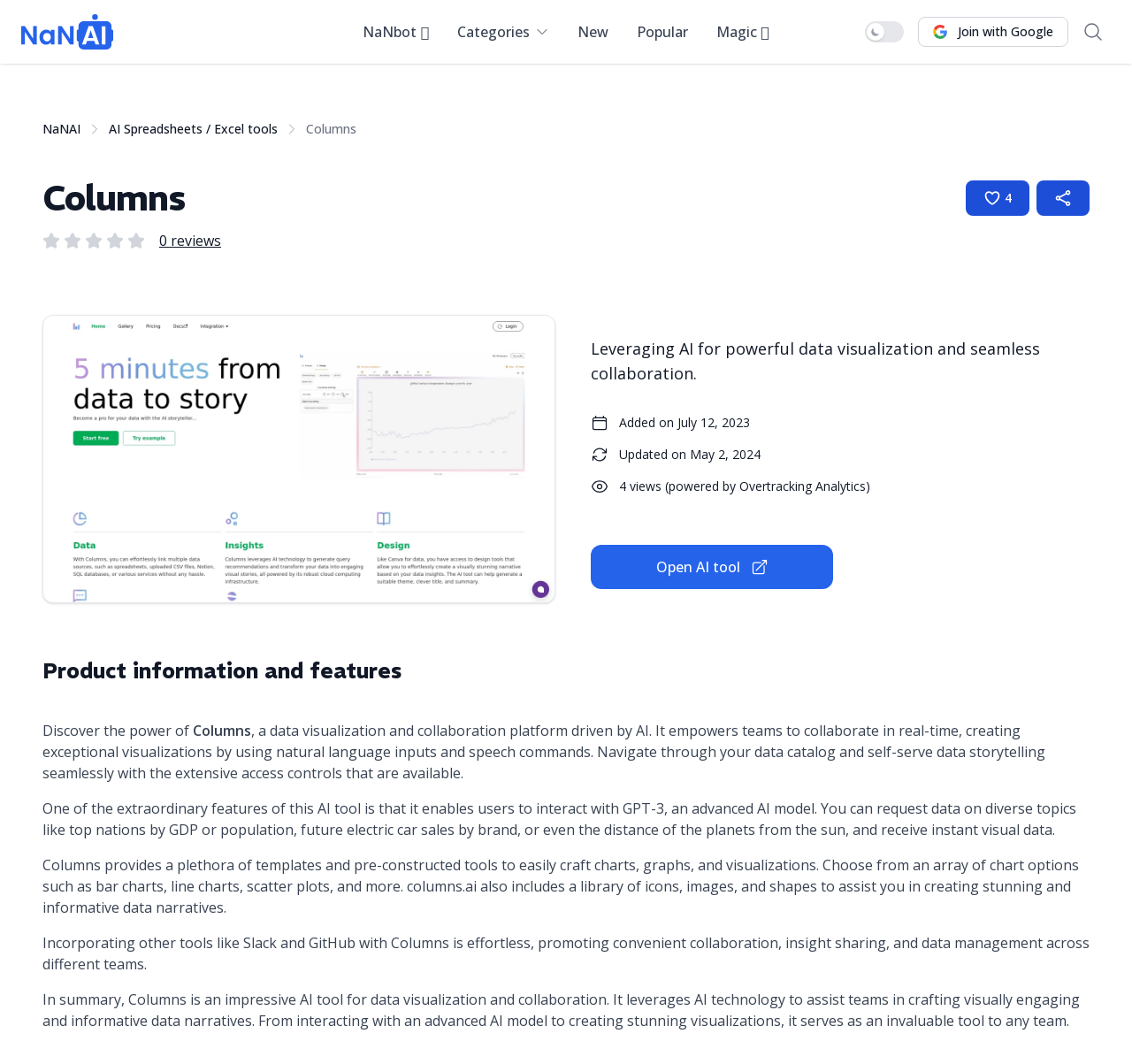Find the bounding box coordinates of the area that needs to be clicked in order to achieve the following instruction: "Open the 'Columns' AI tool". The coordinates should be specified as four float numbers between 0 and 1, i.e., [left, top, right, bottom].

[0.522, 0.512, 0.736, 0.554]